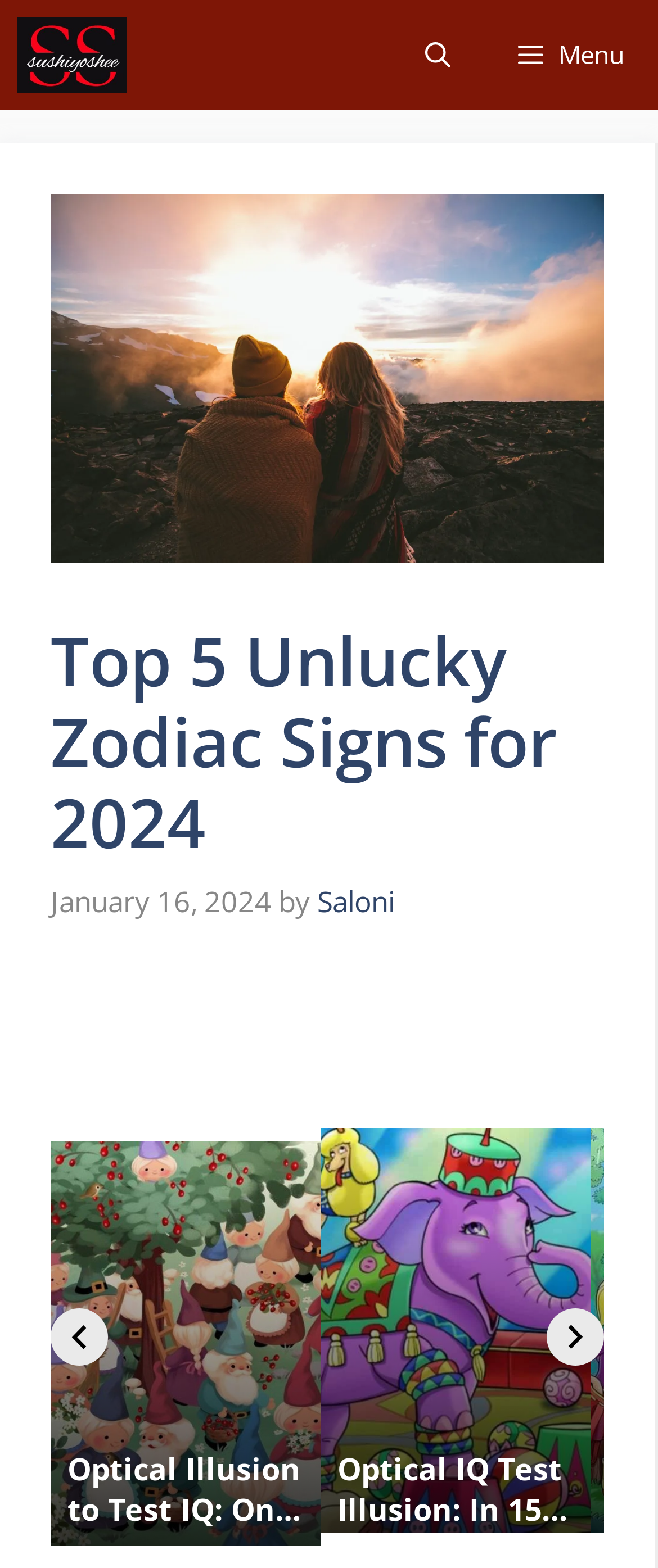Answer the question with a single word or phrase: 
What is the topic of the main article?

Zodiac Signs